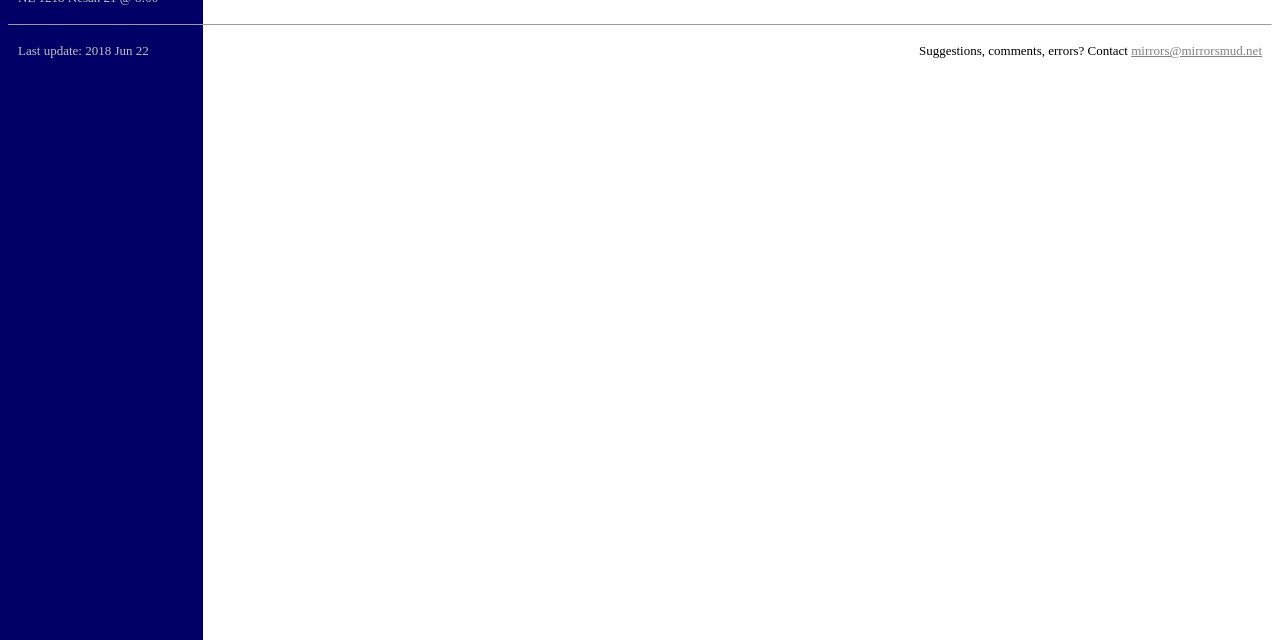Provide the bounding box coordinates of the HTML element this sentence describes: "mirrors@mirrorsmud.net". The bounding box coordinates consist of four float numbers between 0 and 1, i.e., [left, top, right, bottom].

[0.884, 0.067, 0.986, 0.091]